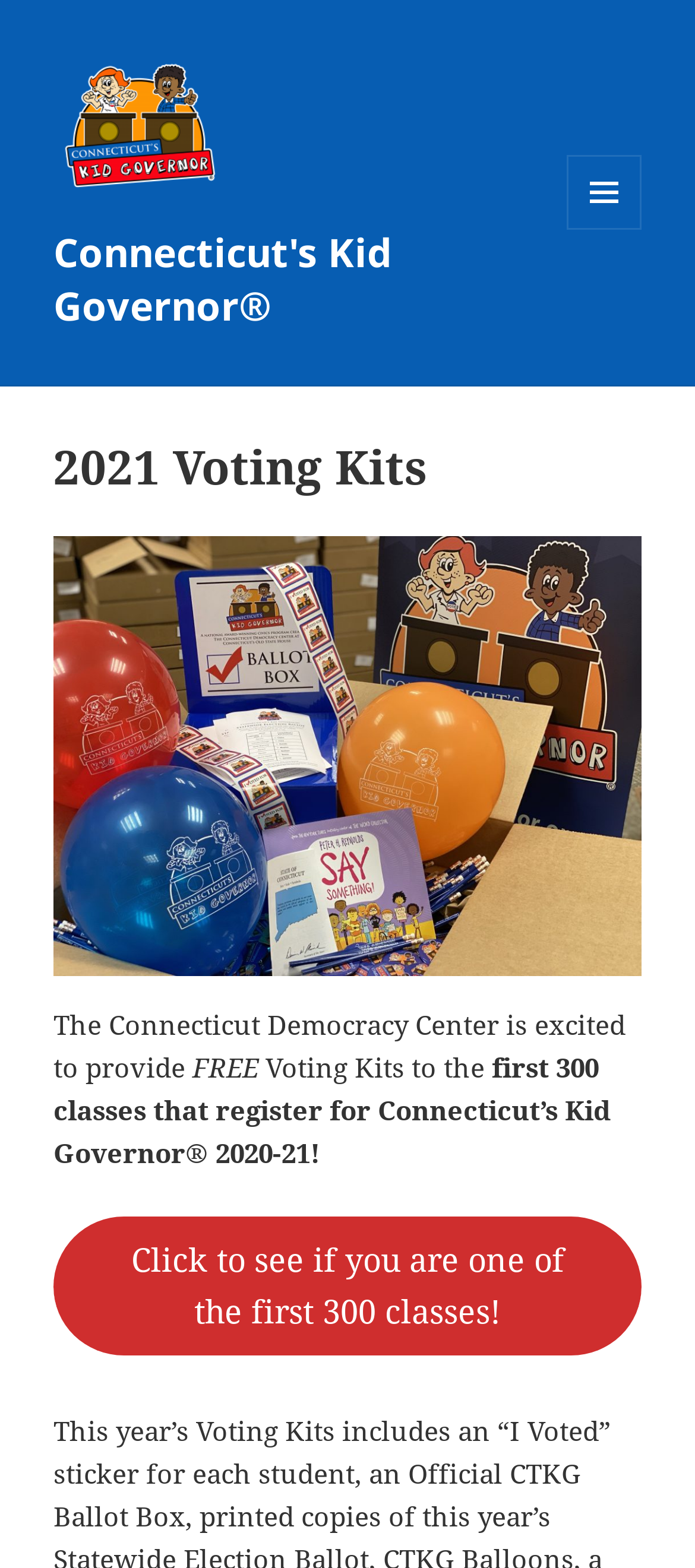What is the limit for free voting kits registration? Analyze the screenshot and reply with just one word or a short phrase.

300 classes